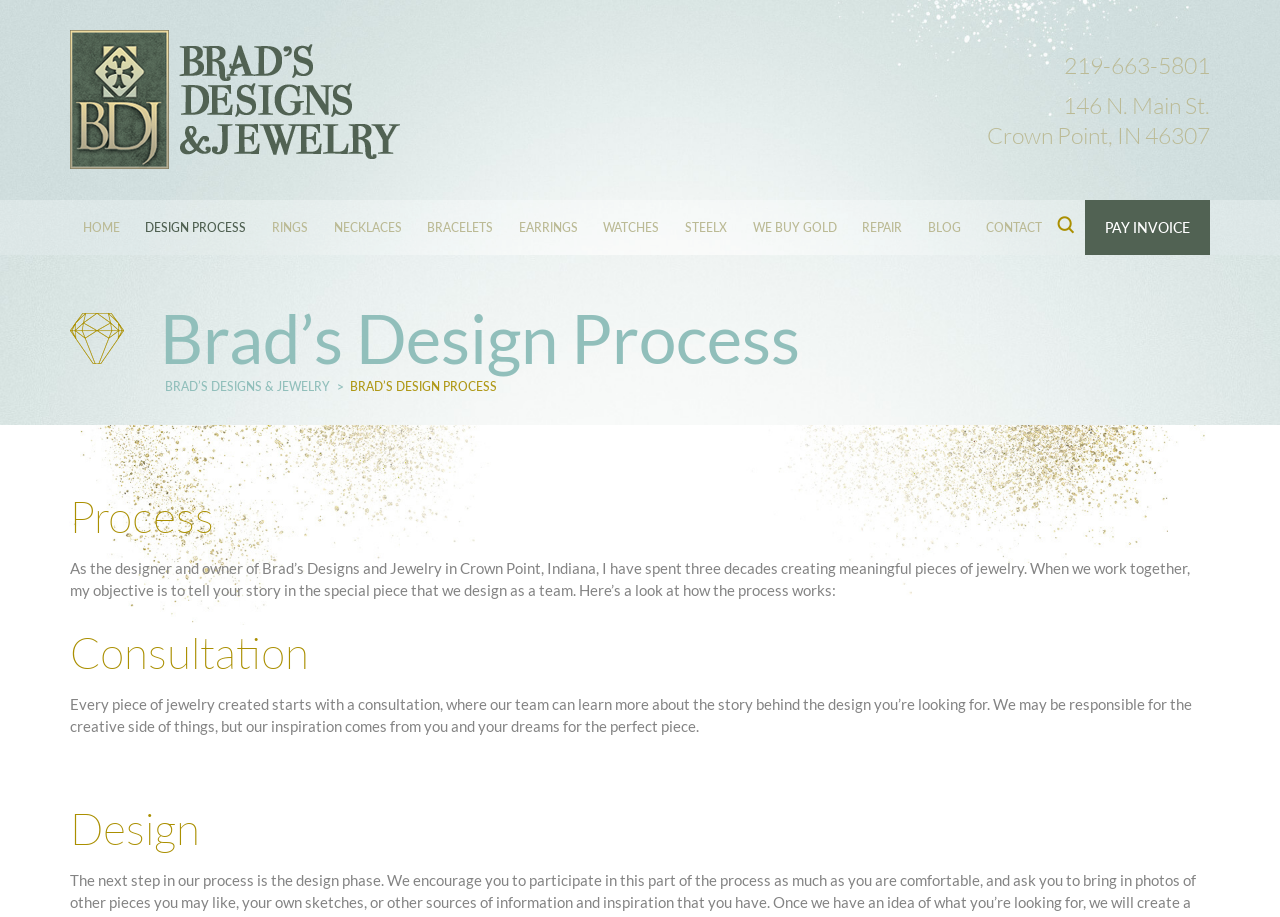Using the provided element description: "Design Process", identify the bounding box coordinates. The coordinates should be four floats between 0 and 1 in the order [left, top, right, bottom].

[0.114, 0.218, 0.192, 0.278]